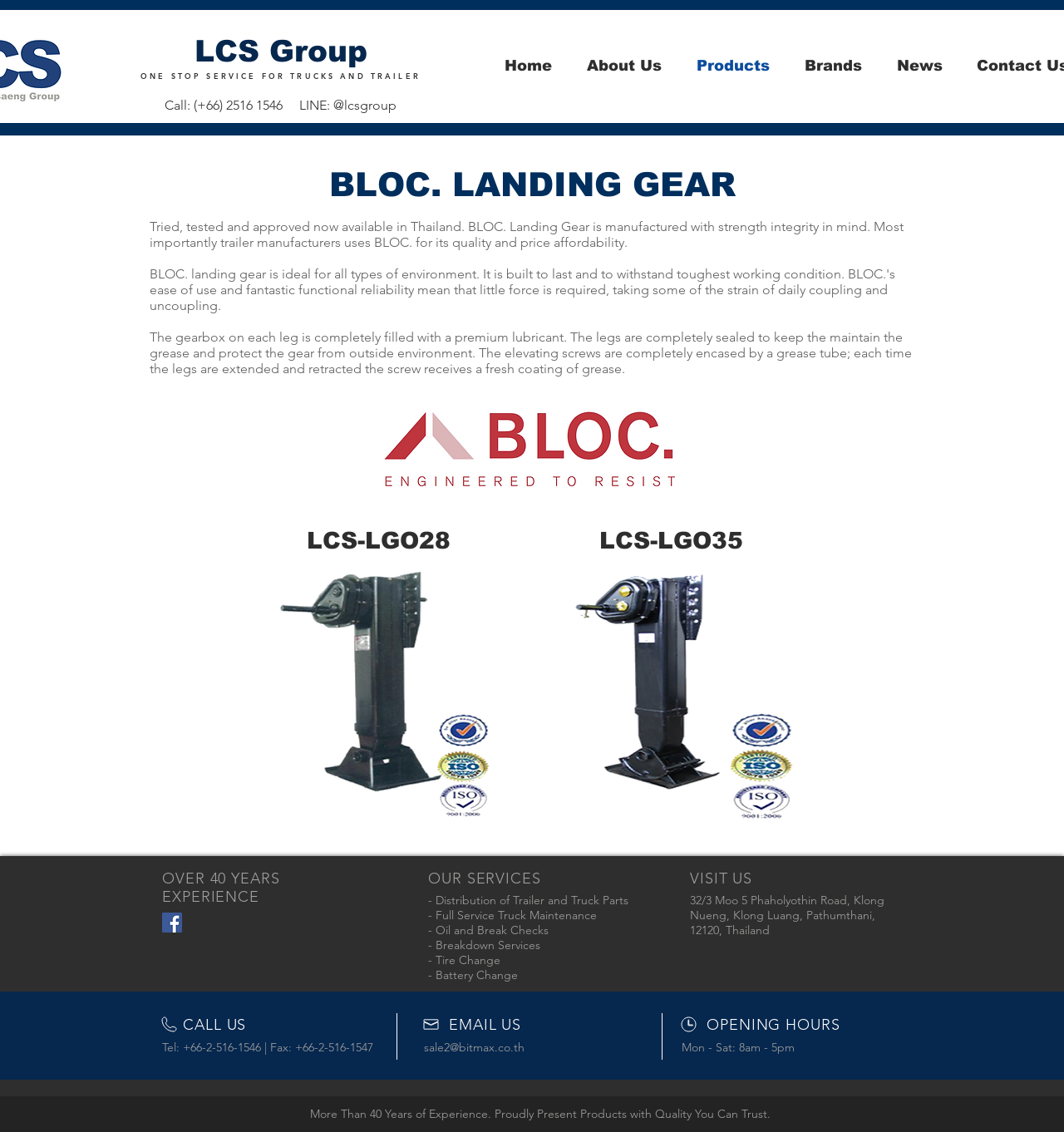Given the description: "aria-label="Facebook Social Icon"", determine the bounding box coordinates of the UI element. The coordinates should be formatted as four float numbers between 0 and 1, [left, top, right, bottom].

[0.152, 0.806, 0.171, 0.824]